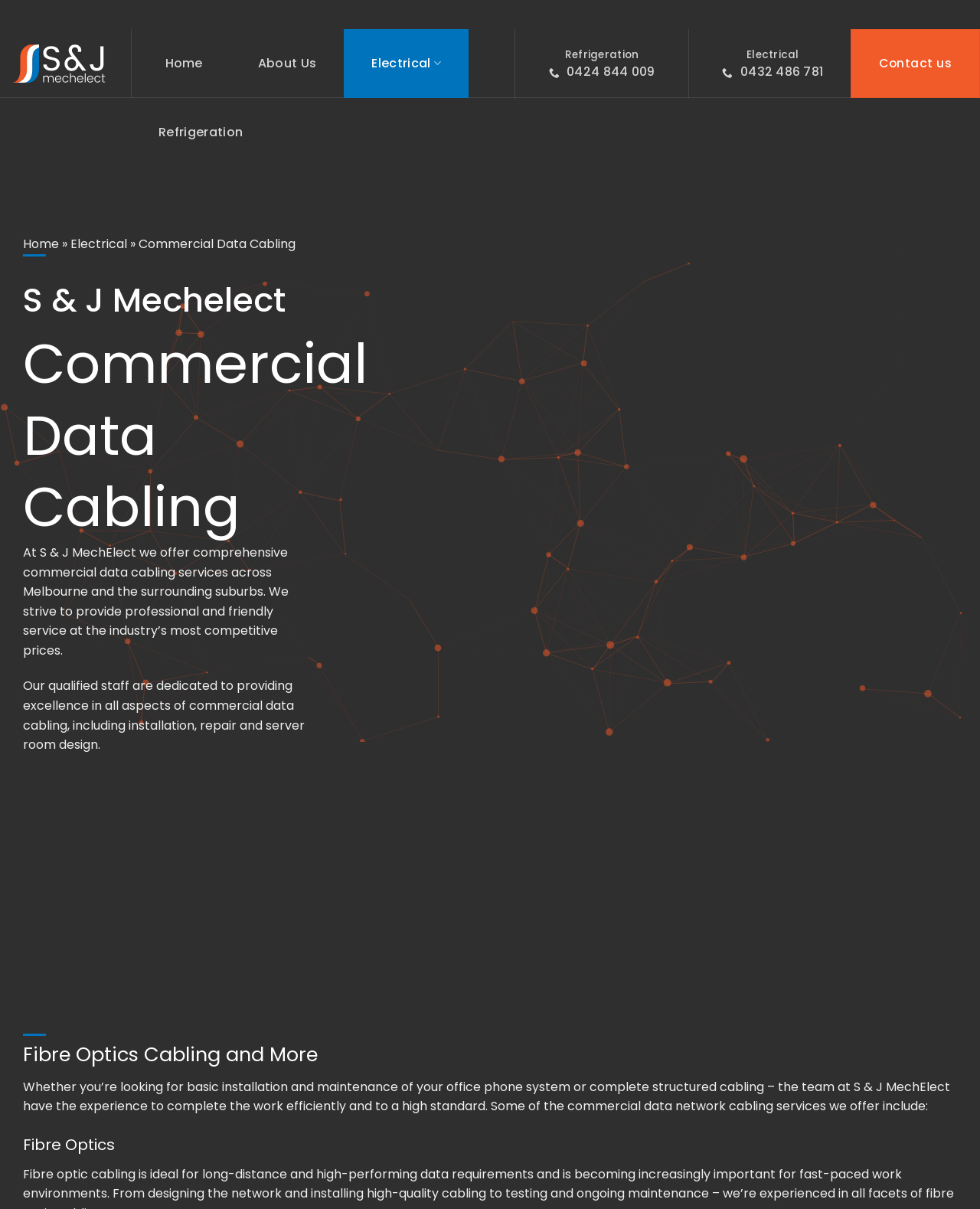Refer to the image and answer the question with as much detail as possible: What is the tone of the company's service description?

The webpage states that S & J MechElect strives to provide professional and friendly service at competitive prices, indicating that the tone of their service description is professional and friendly.